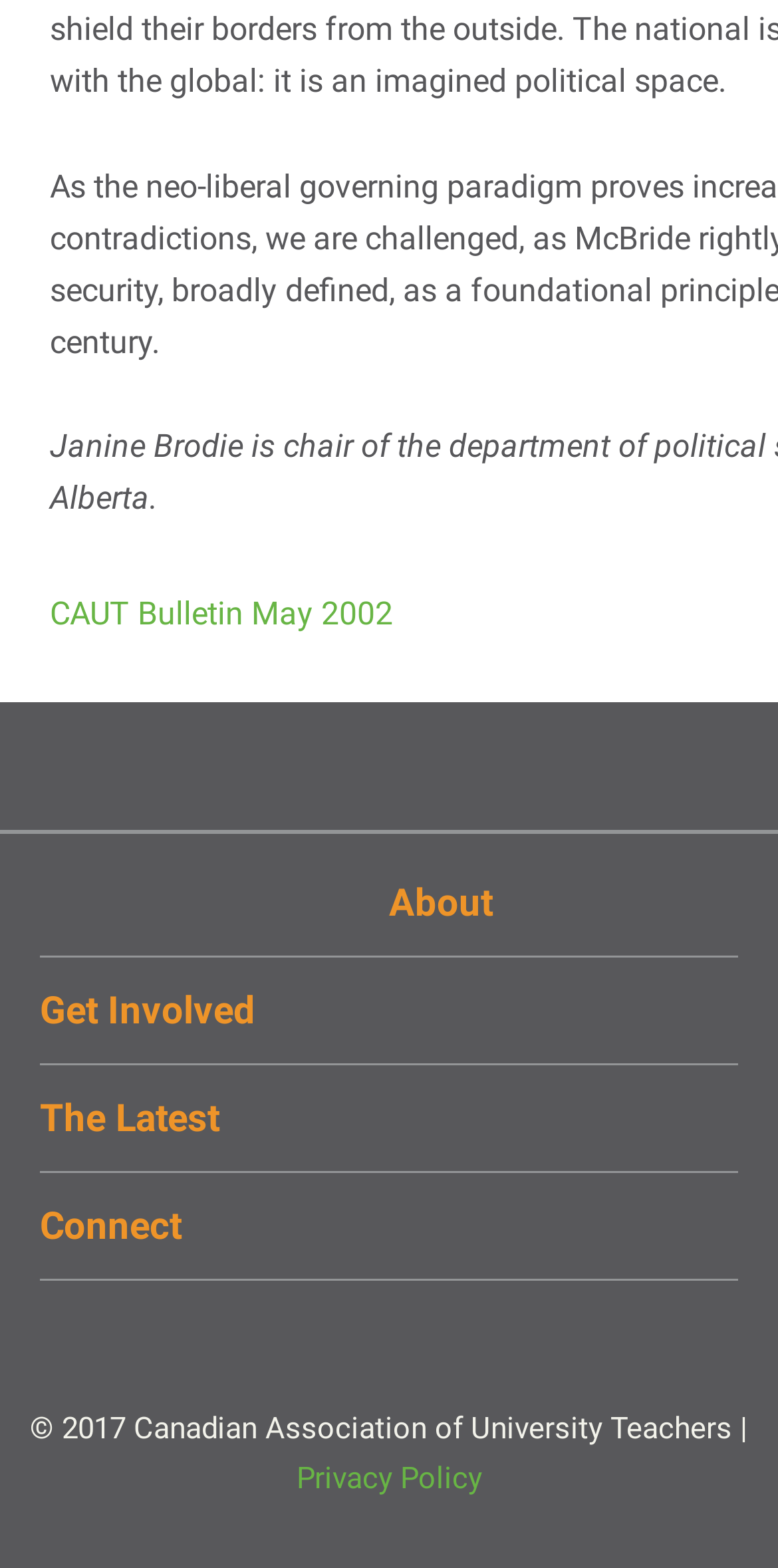Give a one-word or short phrase answer to this question: 
How many social media links are on the webpage?

4